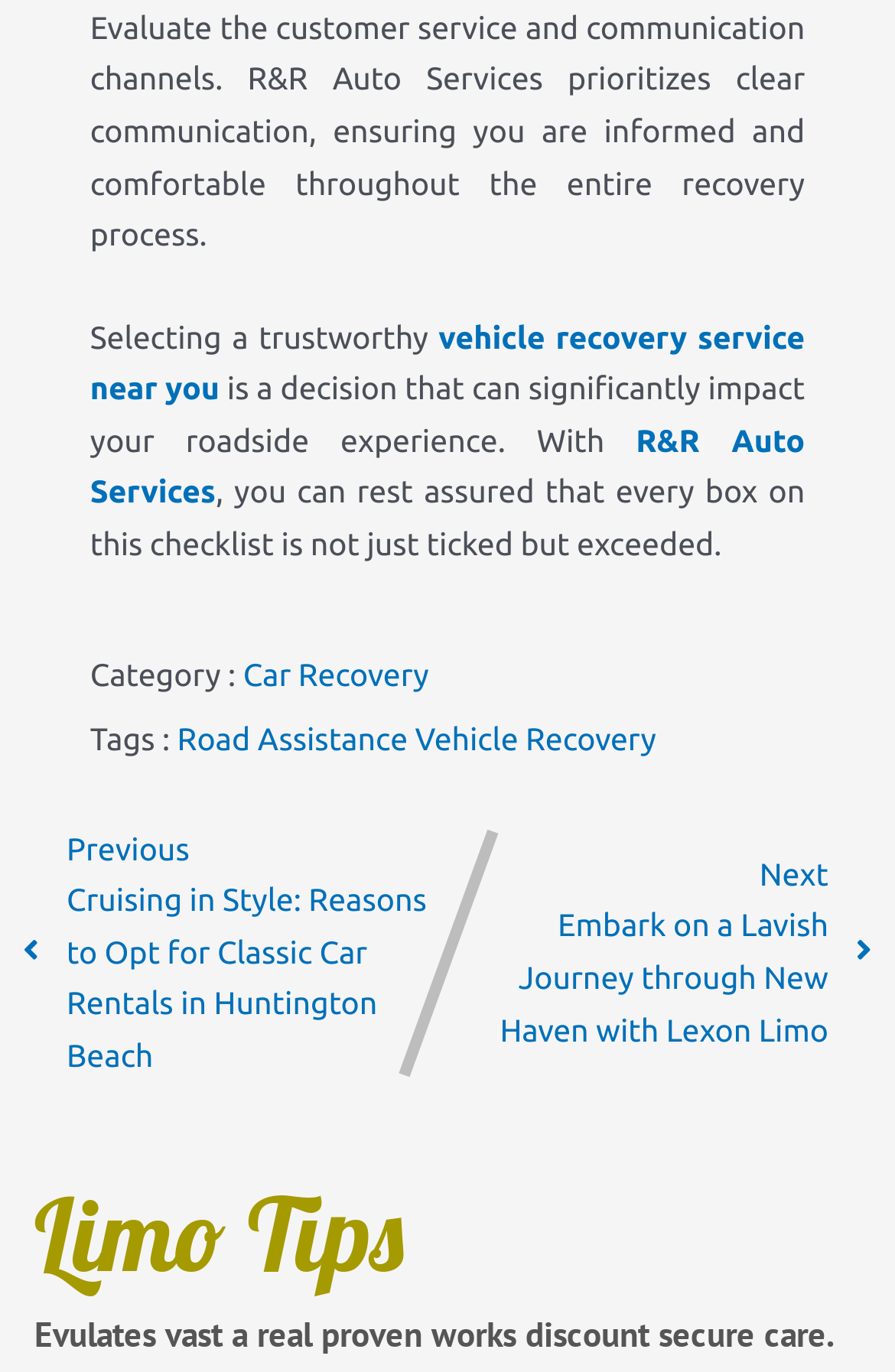Determine the bounding box coordinates of the UI element that matches the following description: "Vehicle Recovery". The coordinates should be four float numbers between 0 and 1 in the format [left, top, right, bottom].

[0.464, 0.525, 0.733, 0.552]